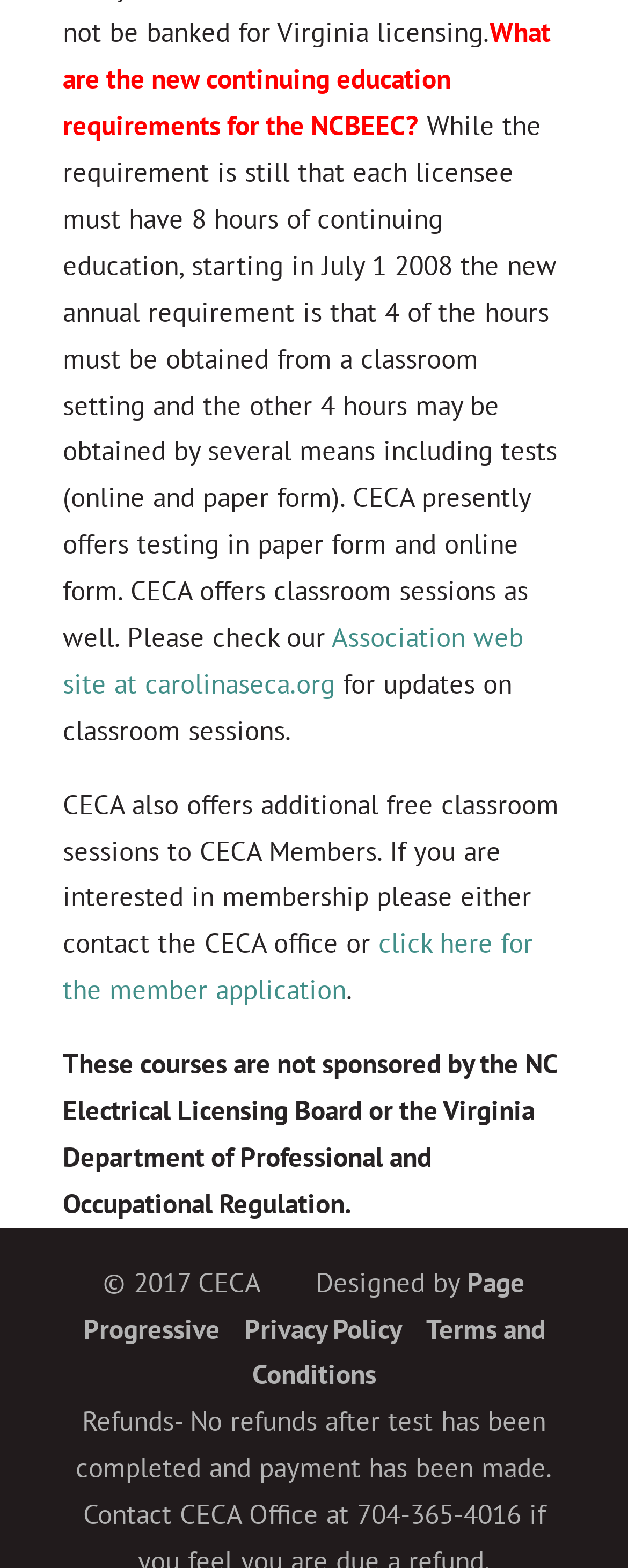Given the element description, predict the bounding box coordinates in the format (top-left x, top-left y, bottom-right x, bottom-right y), using floating point numbers between 0 and 1: Terms and Conditions

[0.401, 0.836, 0.868, 0.888]